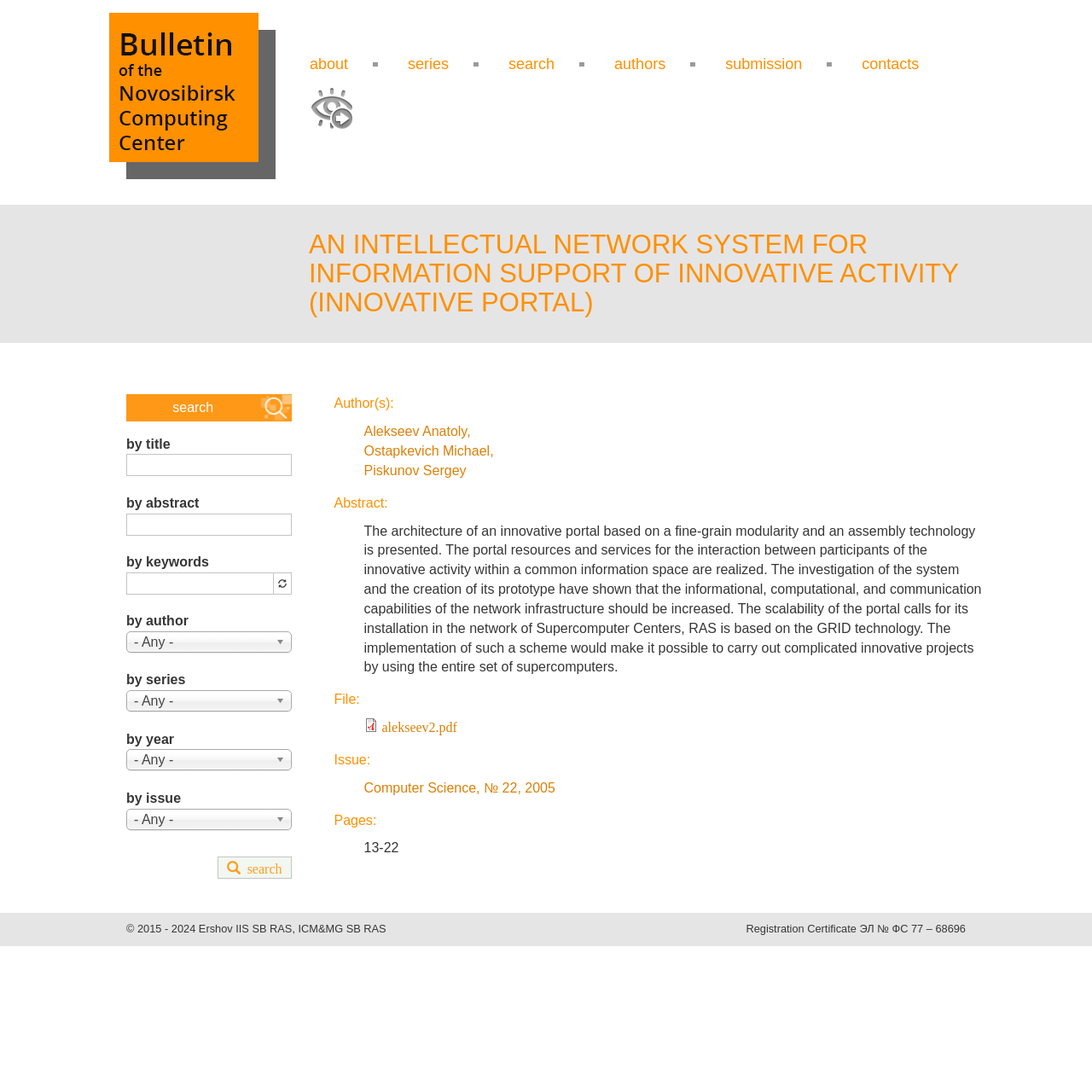Locate the bounding box coordinates of the UI element described by: "parent_node: by title name="title"". Provide the coordinates as four float numbers between 0 and 1, formatted as [left, top, right, bottom].

[0.116, 0.416, 0.267, 0.436]